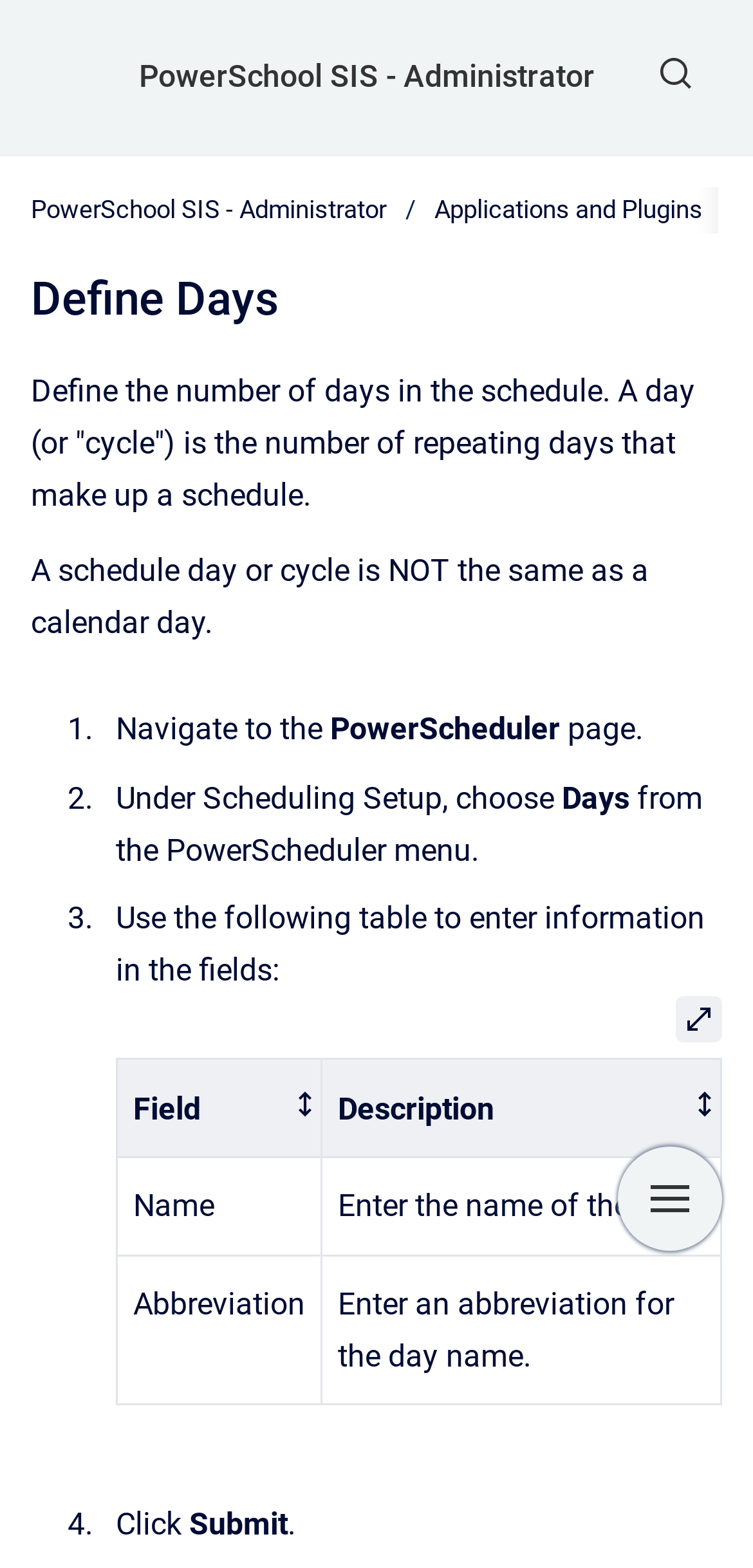How many steps are involved in defining the days in the schedule?
Please look at the screenshot and answer using one word or phrase.

4